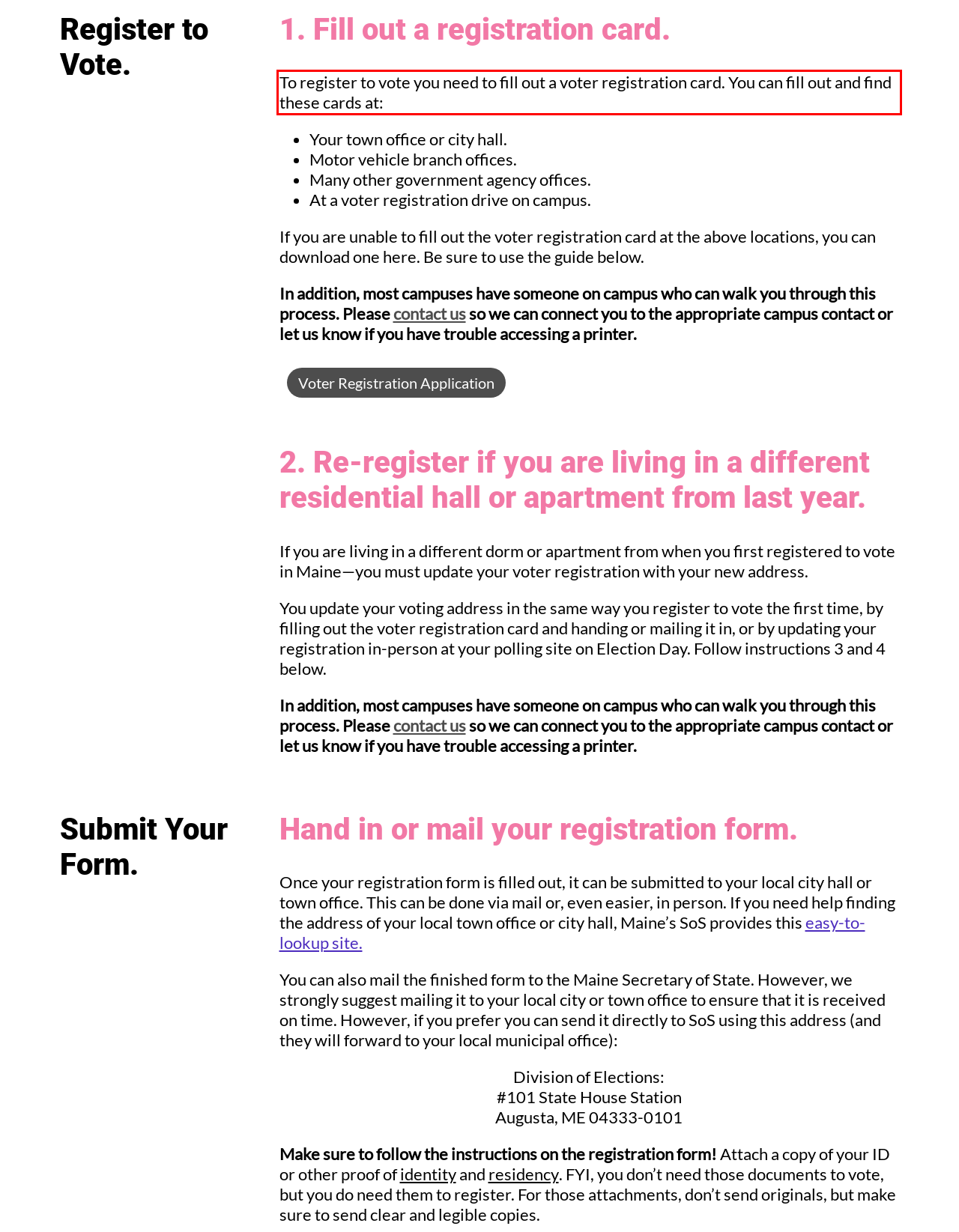Please analyze the screenshot of a webpage and extract the text content within the red bounding box using OCR.

To register to vote you need to fill out a voter registration card. You can fill out and find these cards at: